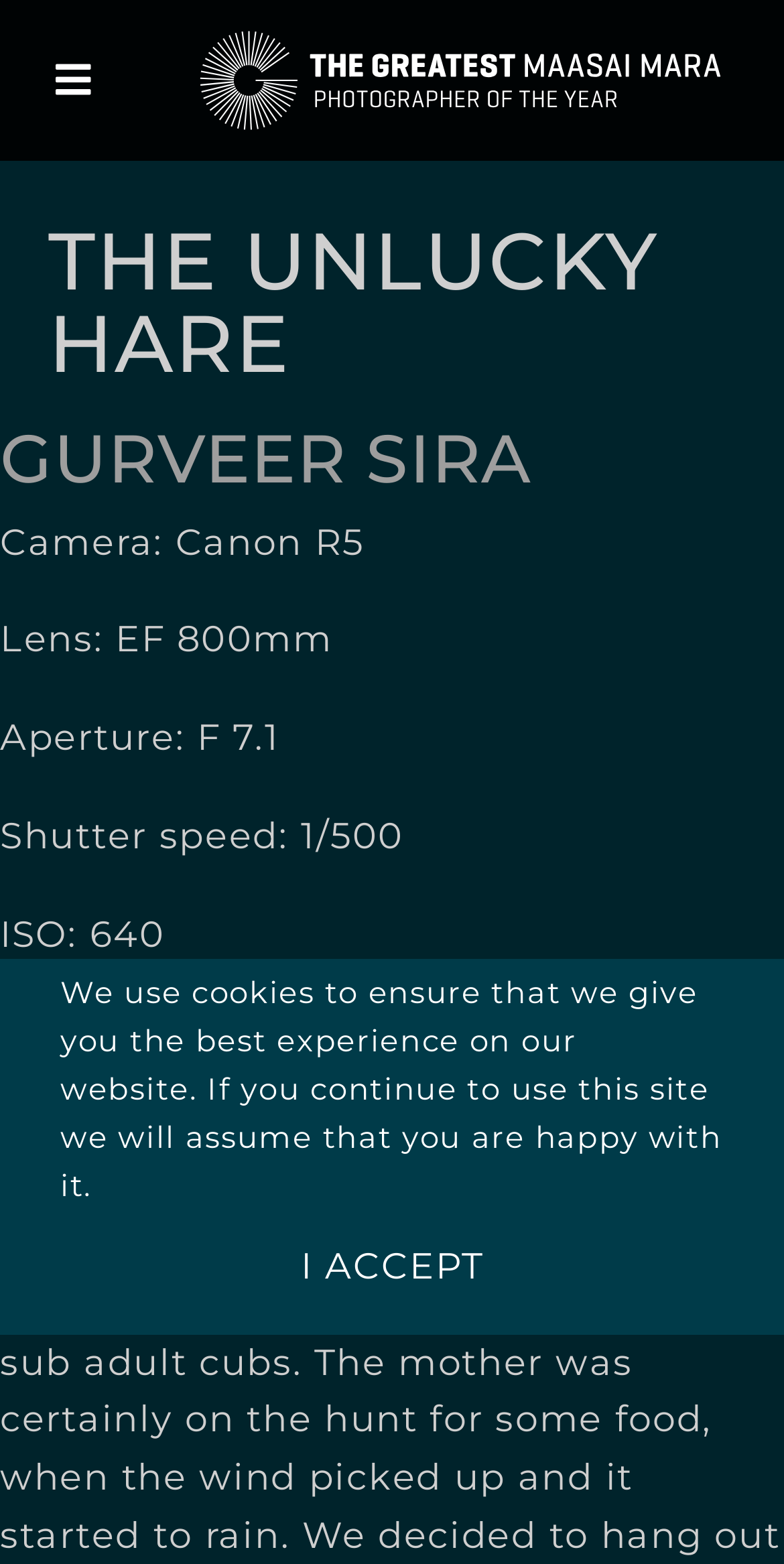Please identify the bounding box coordinates of the element's region that should be clicked to execute the following instruction: "Click on the link to learn about Eternal Life". The bounding box coordinates must be four float numbers between 0 and 1, i.e., [left, top, right, bottom].

None